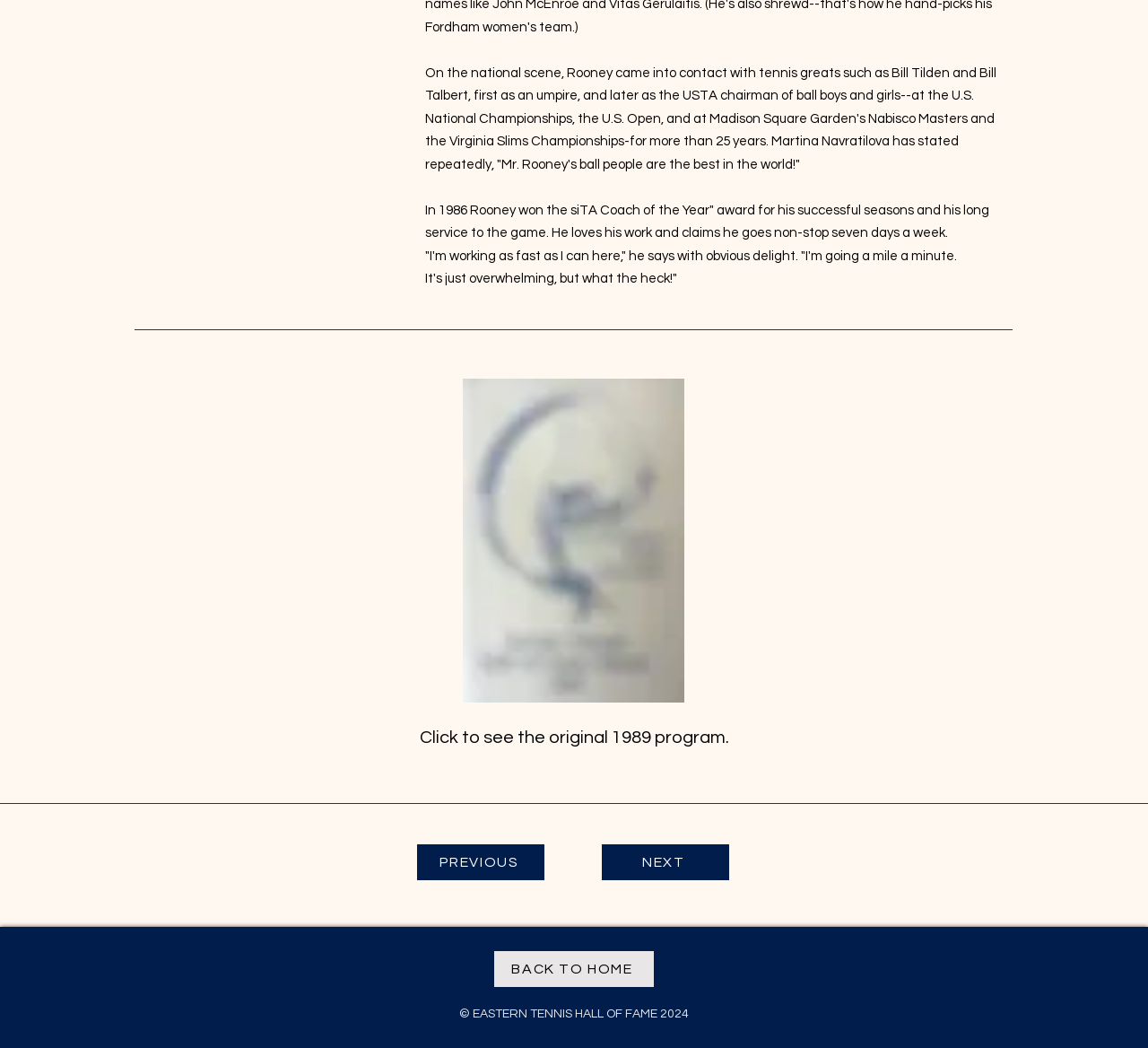Identify the bounding box of the UI element described as follows: "BACK TO HOME". Provide the coordinates as four float numbers in the range of 0 to 1 [left, top, right, bottom].

[0.43, 0.907, 0.57, 0.941]